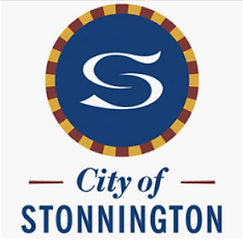What is the shape of the logo's frame?
Analyze the image and provide a thorough answer to the question.

The logo is artistically framed by a circular design adorned with a patterned border, which gives it a unique and modern look.